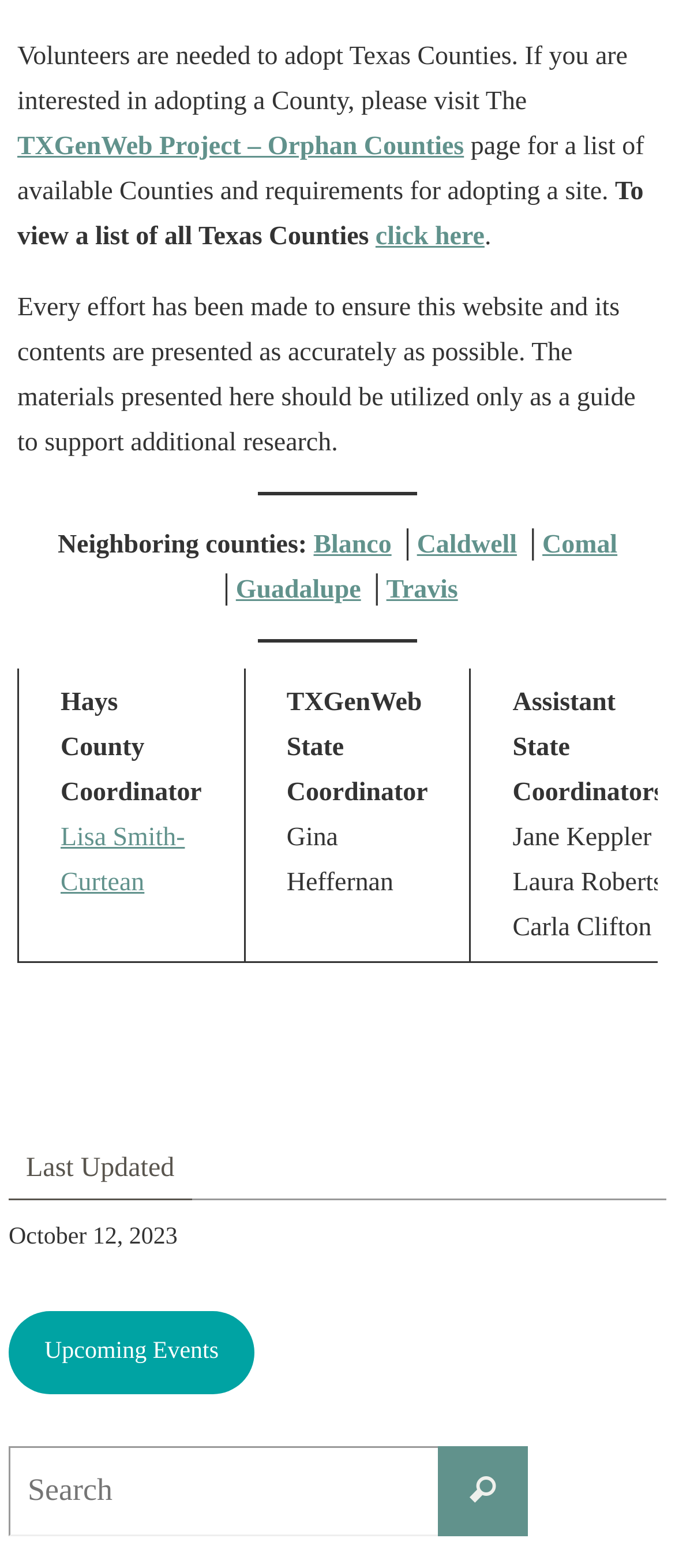Please specify the bounding box coordinates of the element that should be clicked to execute the given instruction: 'Search for something'. Ensure the coordinates are four float numbers between 0 and 1, expressed as [left, top, right, bottom].

[0.013, 0.922, 0.782, 0.979]